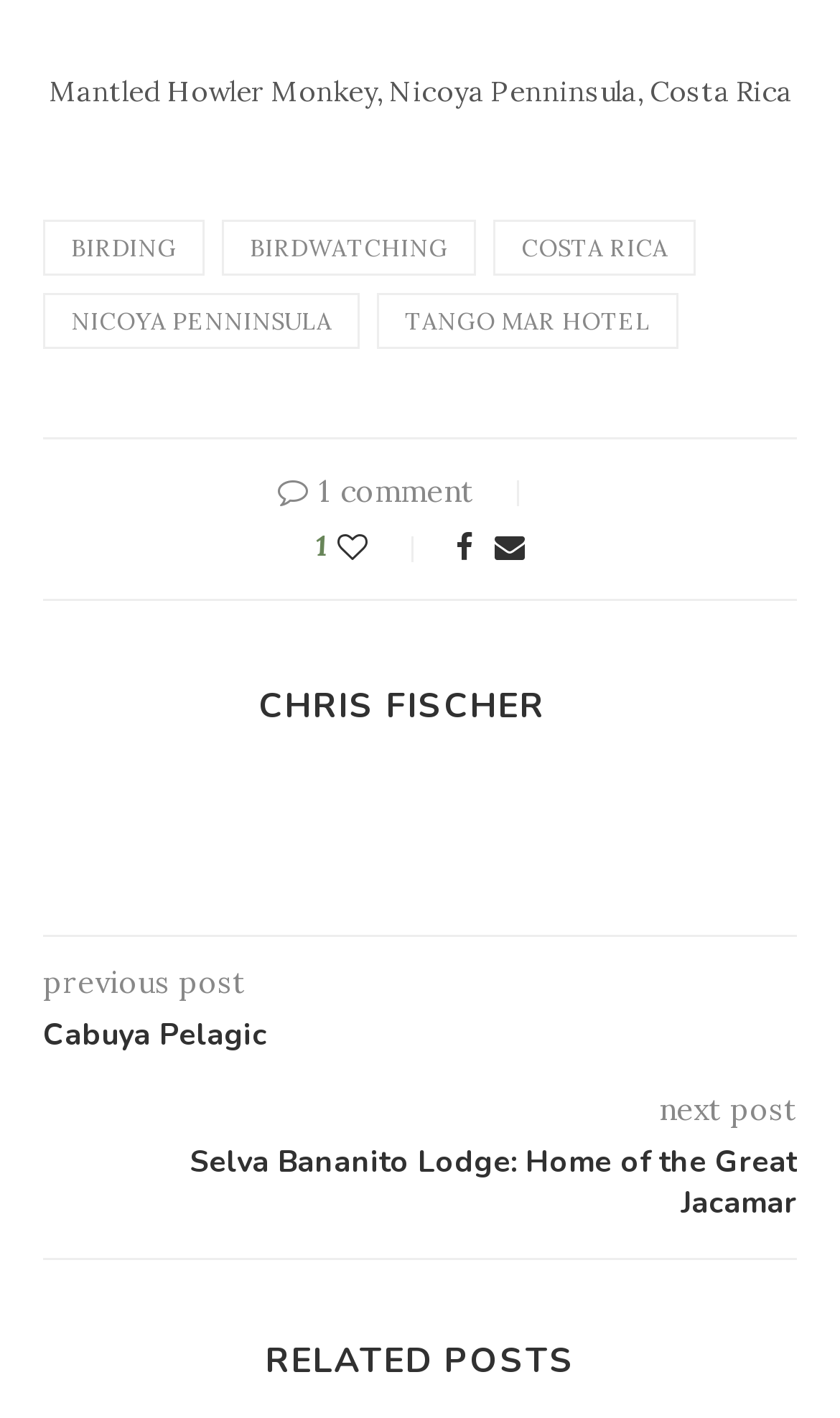Identify the bounding box coordinates of the region that should be clicked to execute the following instruction: "Read the previous post".

[0.051, 0.716, 0.949, 0.746]